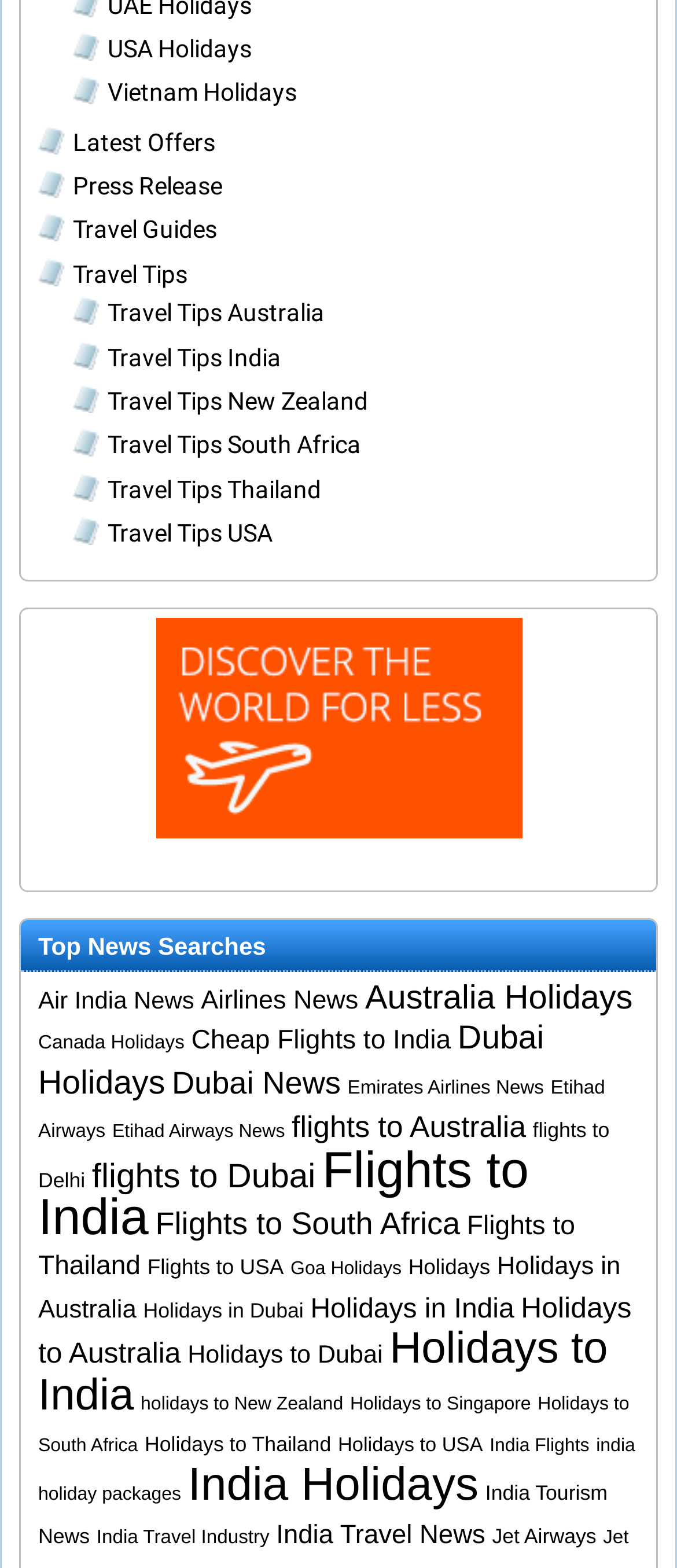Pinpoint the bounding box coordinates of the area that must be clicked to complete this instruction: "Click on USA Holidays".

[0.159, 0.022, 0.372, 0.04]